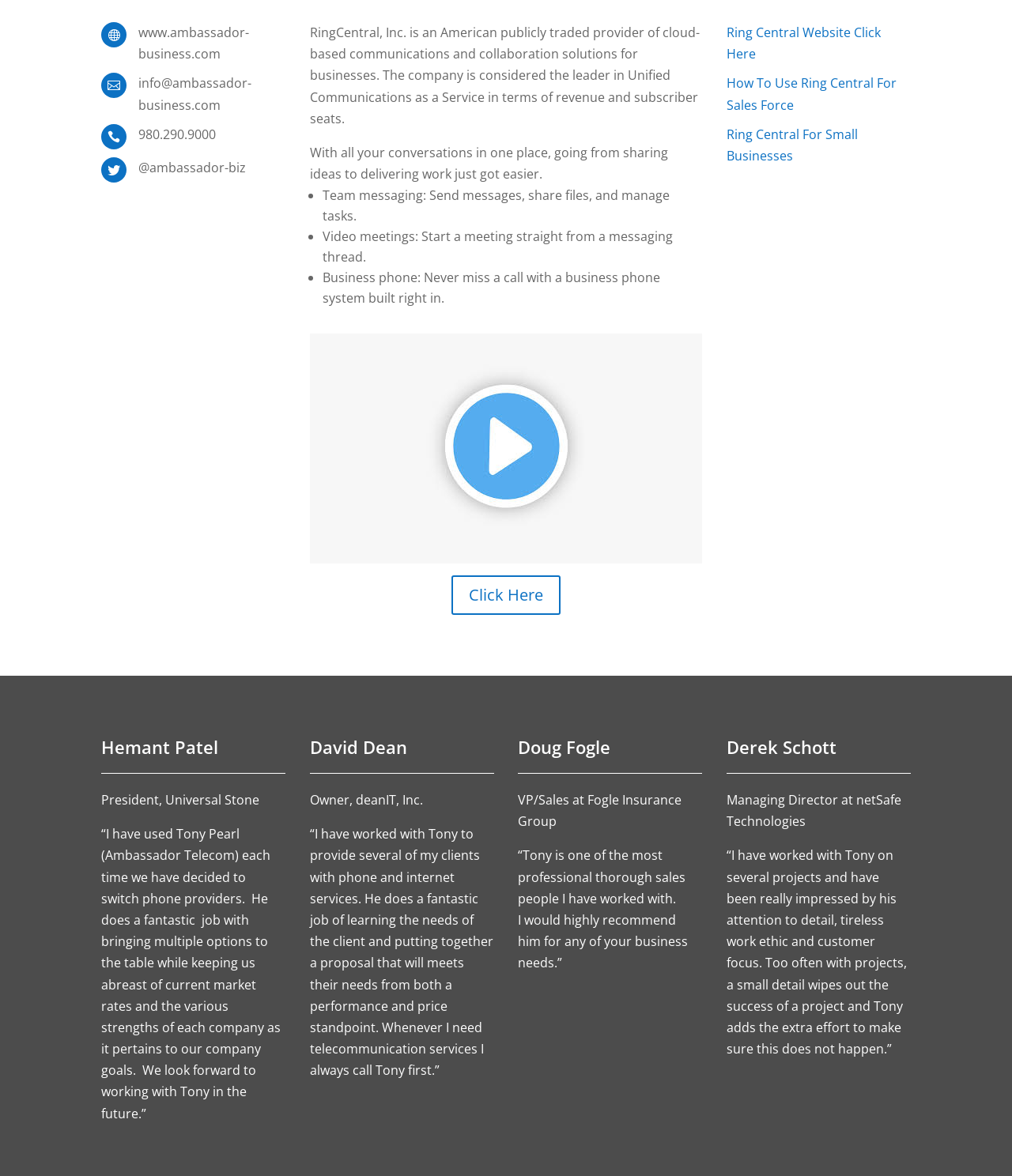Please locate the UI element described by "Ring Central For Small Businesses" and provide its bounding box coordinates.

[0.718, 0.107, 0.848, 0.14]